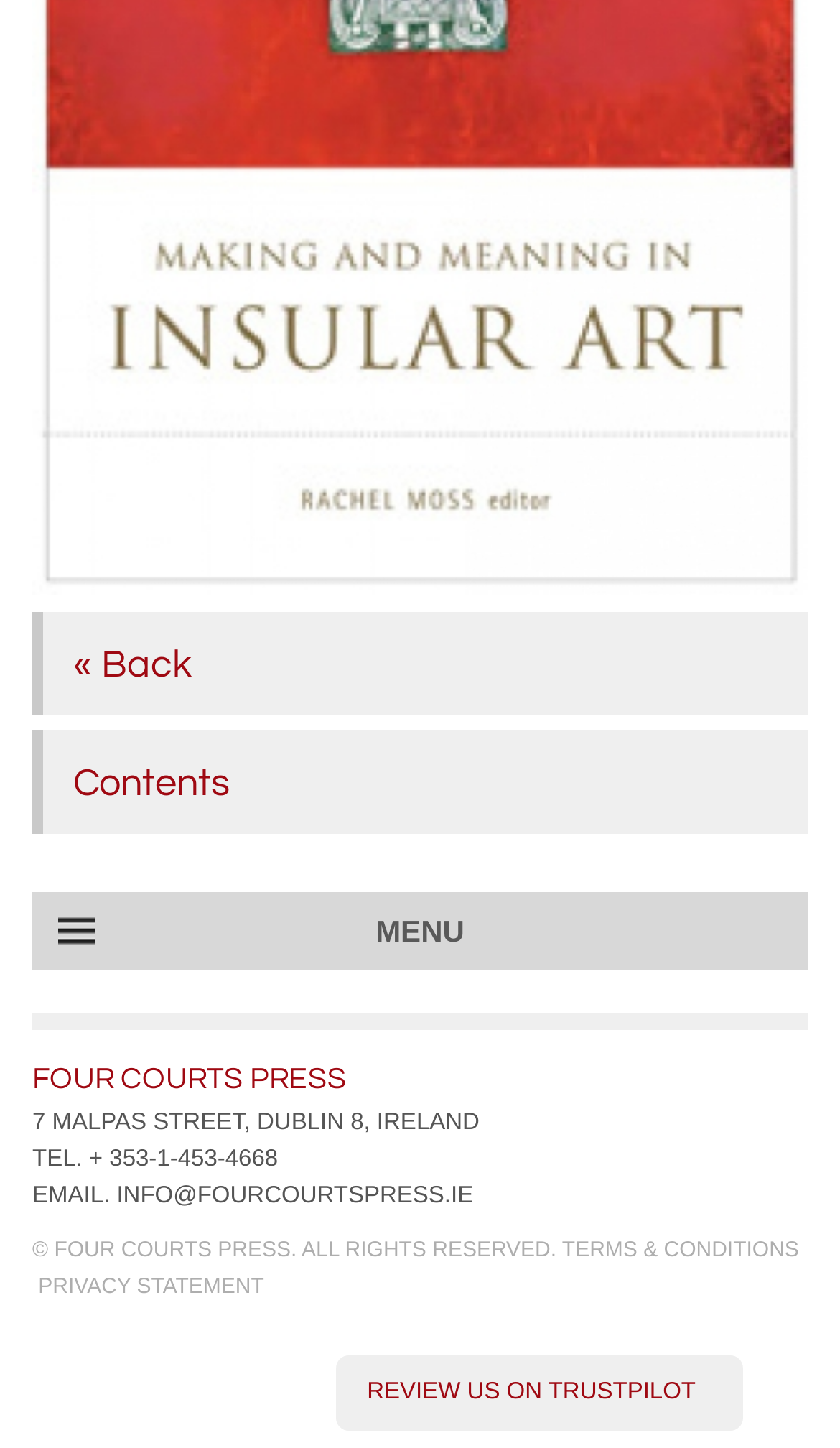Kindly determine the bounding box coordinates of the area that needs to be clicked to fulfill this instruction: "Open menu".

[0.038, 0.617, 0.962, 0.67]